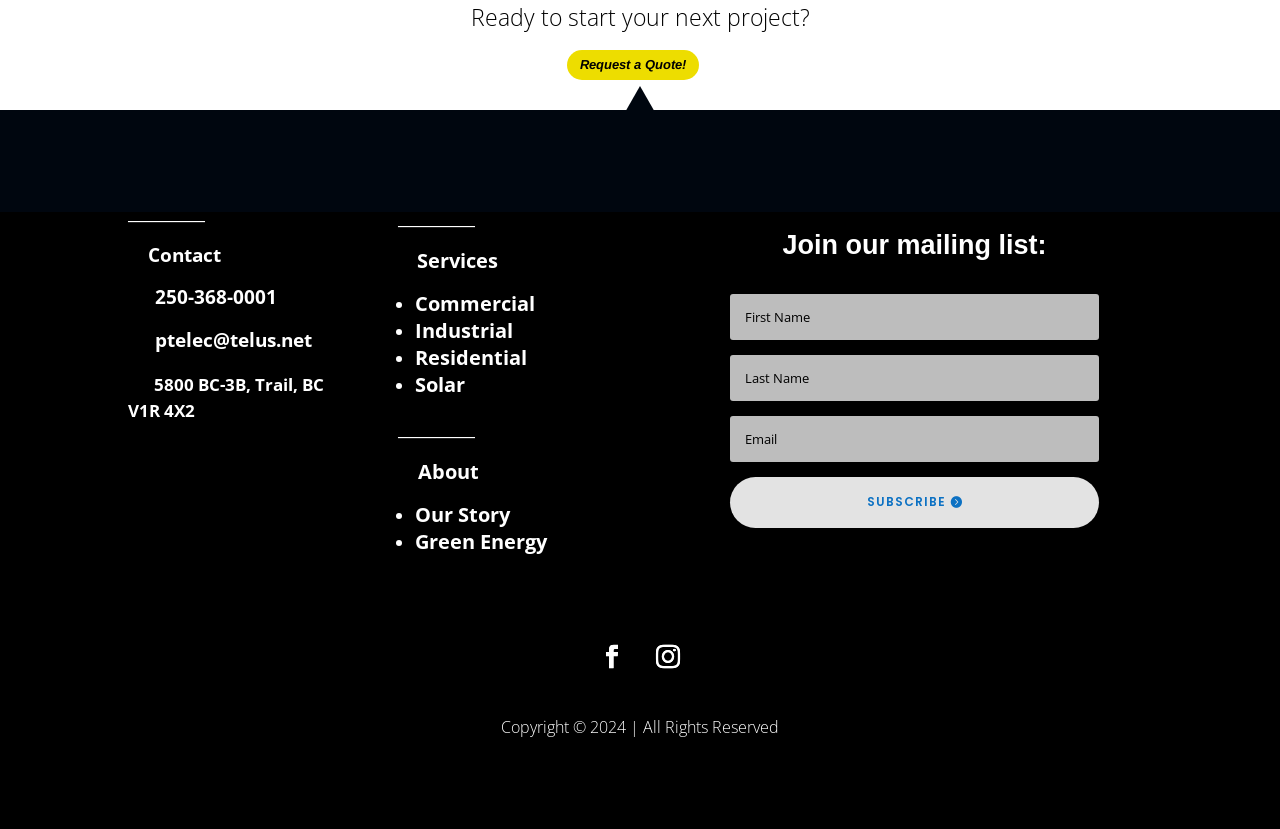Please pinpoint the bounding box coordinates for the region I should click to adhere to this instruction: "Subscribe to the mailing list".

[0.571, 0.576, 0.858, 0.636]